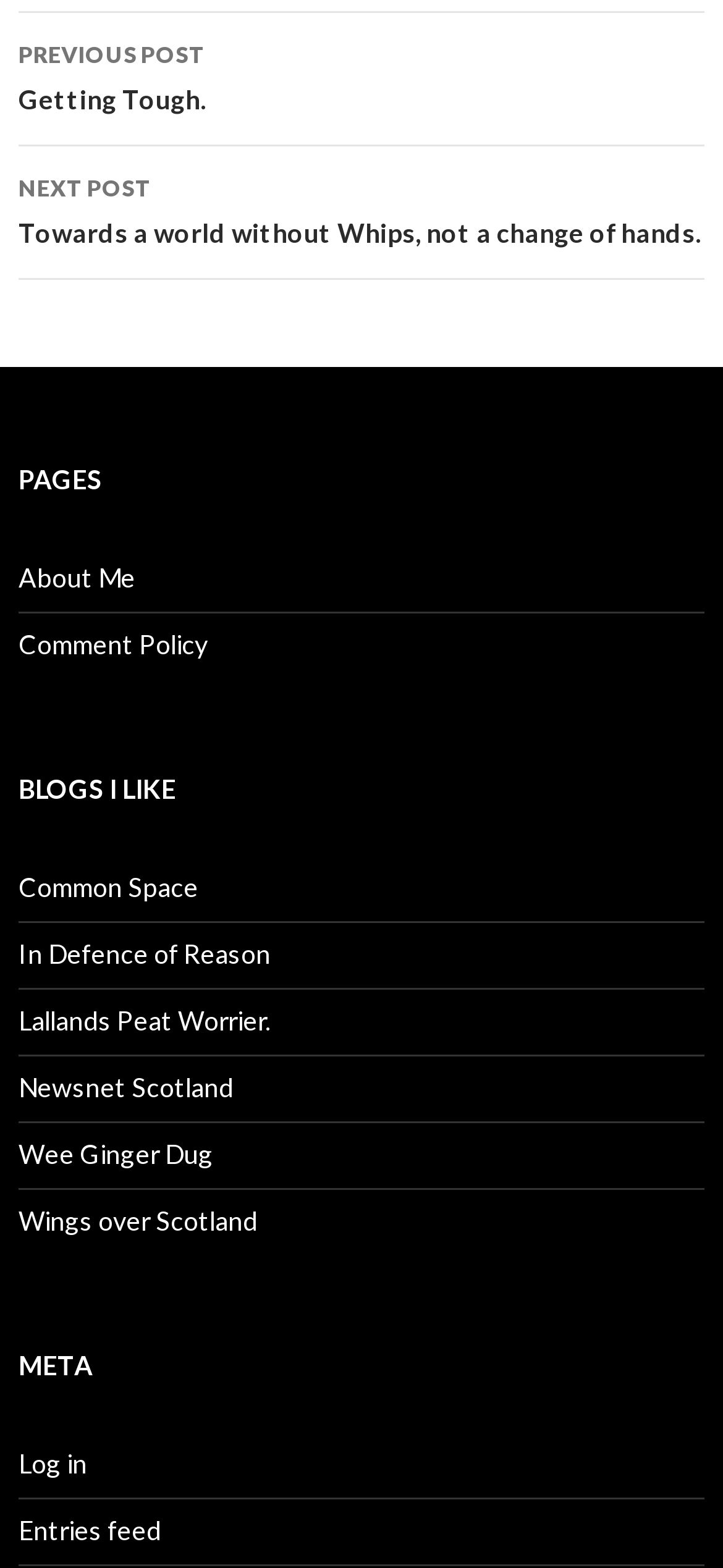Provide the bounding box coordinates for the UI element described in this sentence: "Newsnet Scotland". The coordinates should be four float values between 0 and 1, i.e., [left, top, right, bottom].

[0.026, 0.683, 0.323, 0.703]